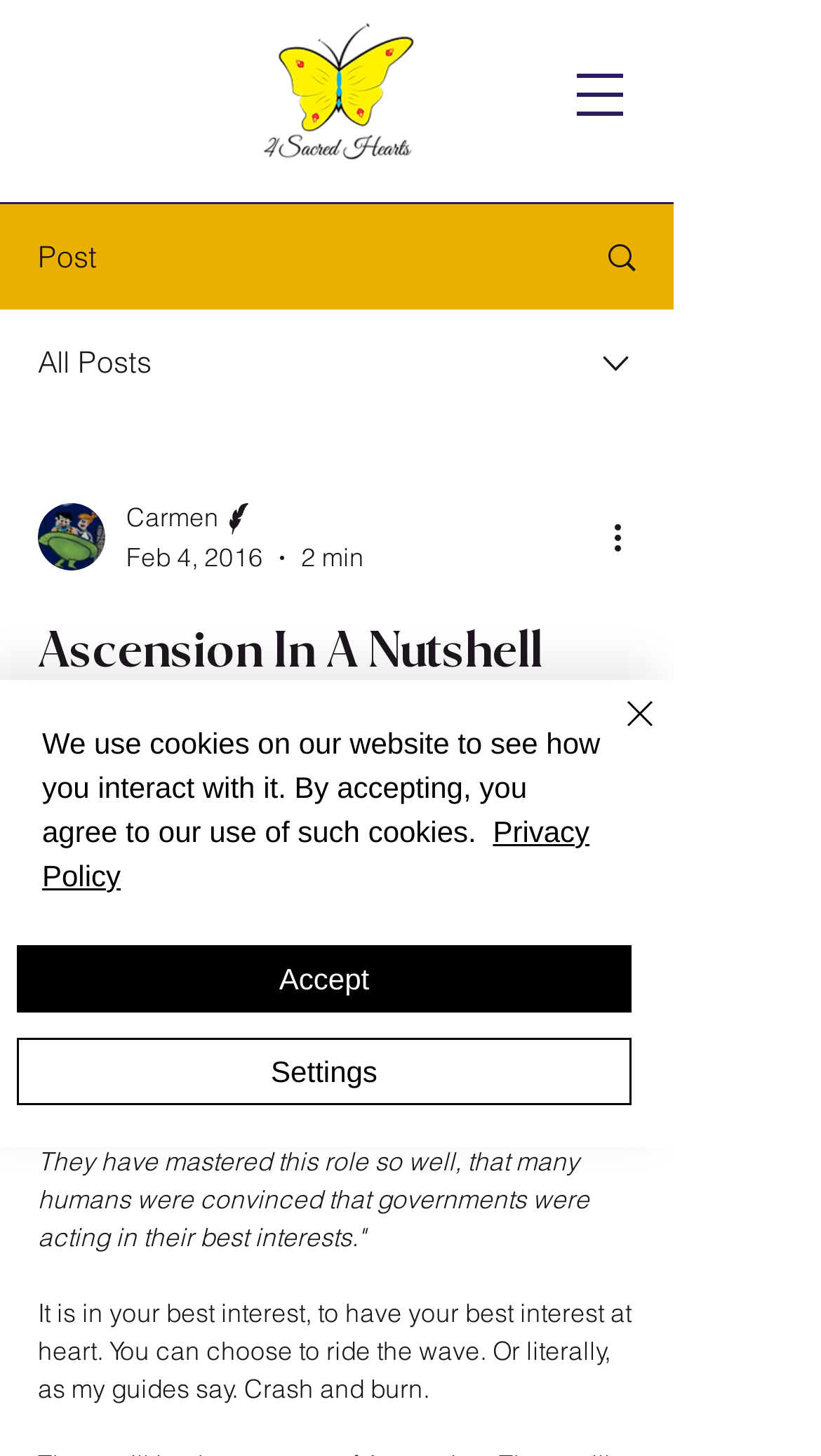Please determine the bounding box coordinates of the section I need to click to accomplish this instruction: "Call the clinic".

None